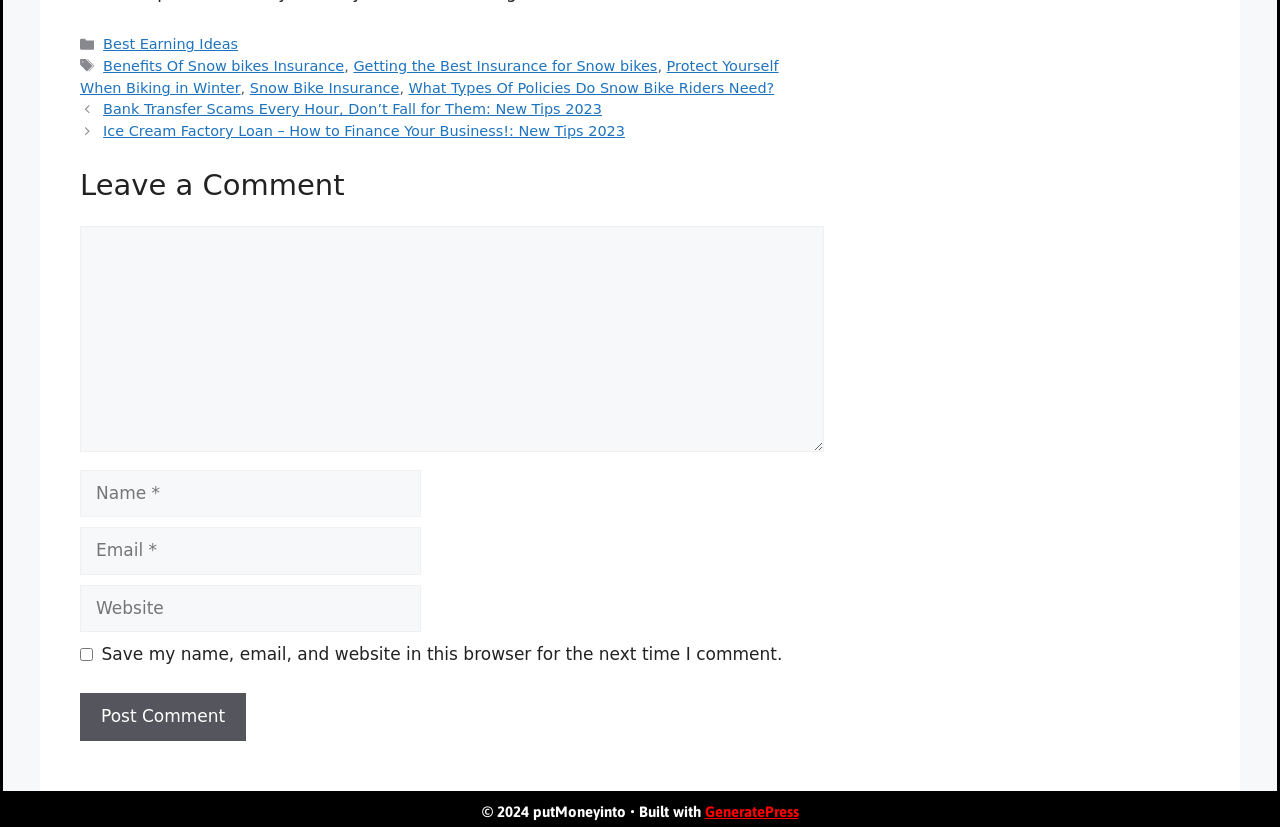Kindly respond to the following question with a single word or a brief phrase: 
What is the label of the first textbox in the comment section?

Comment